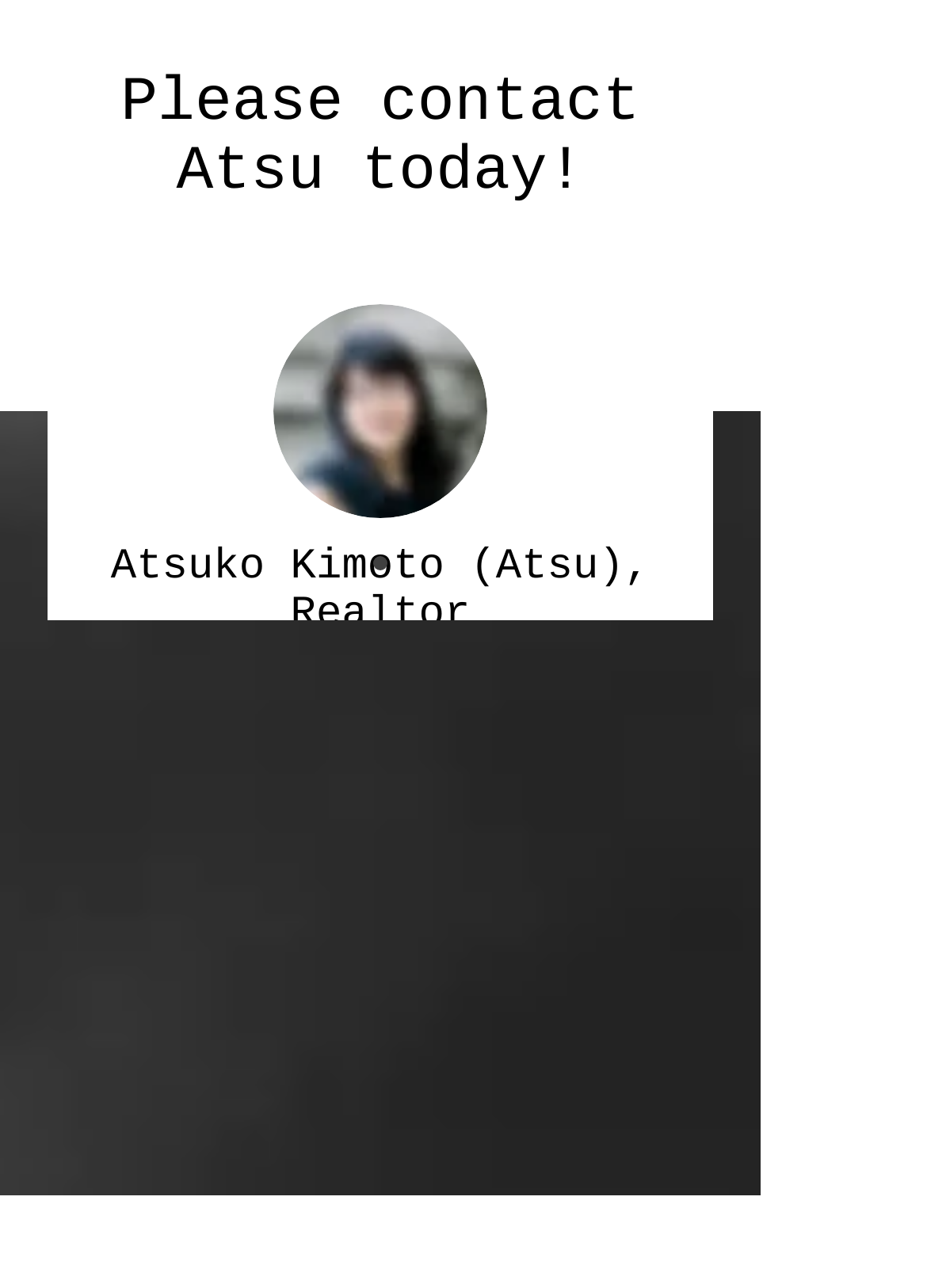What is the cell phone number of Atsu?
Using the image as a reference, deliver a detailed and thorough answer to the question.

The cell phone number of Atsu can be found in the 'Slideshow' region, specifically in the link element that says '310-990-9951', which is next to the StaticText element that says 'Cell:'.